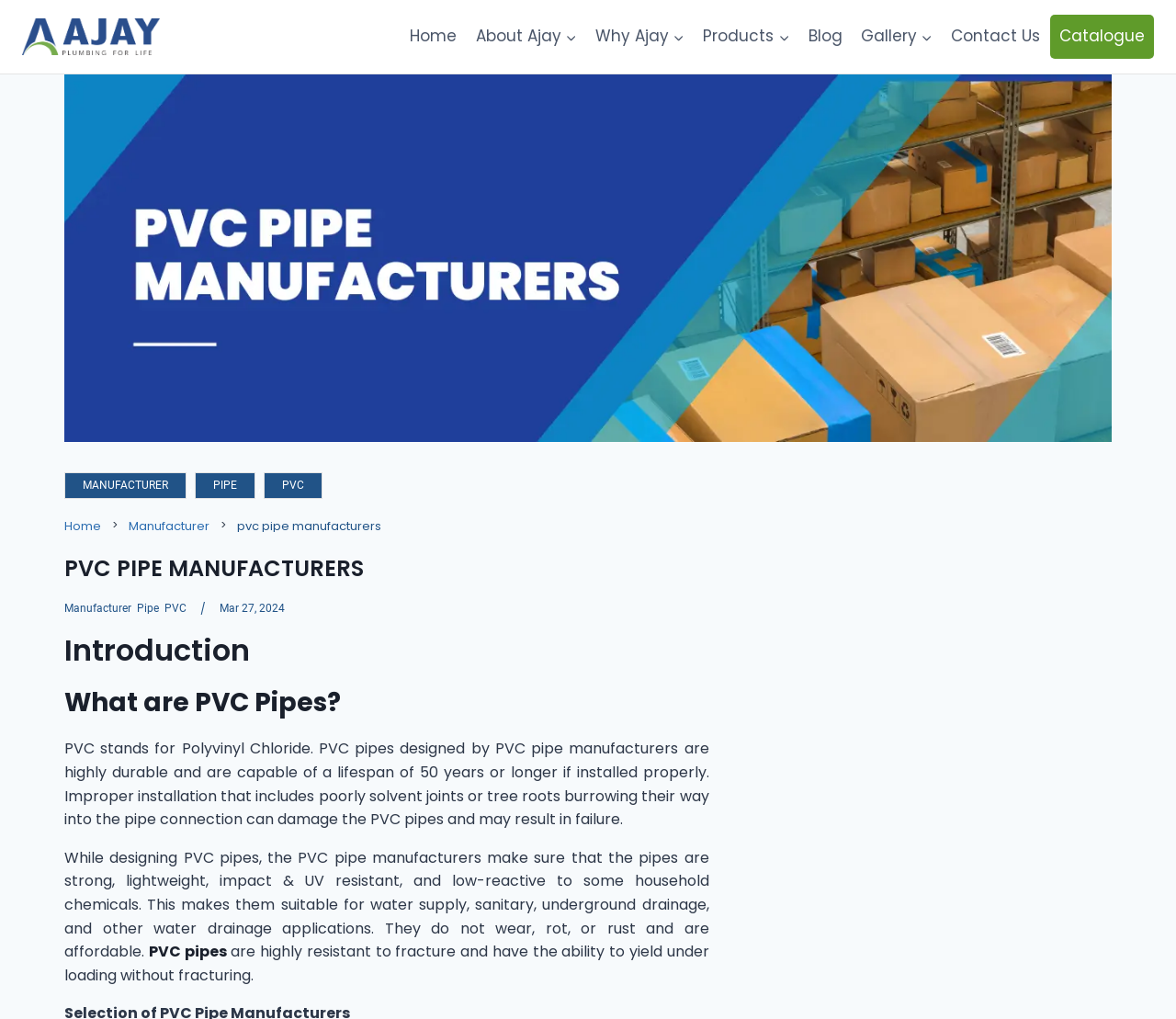Find the bounding box coordinates for the element that must be clicked to complete the instruction: "Explore TROPHIES". The coordinates should be four float numbers between 0 and 1, indicated as [left, top, right, bottom].

None